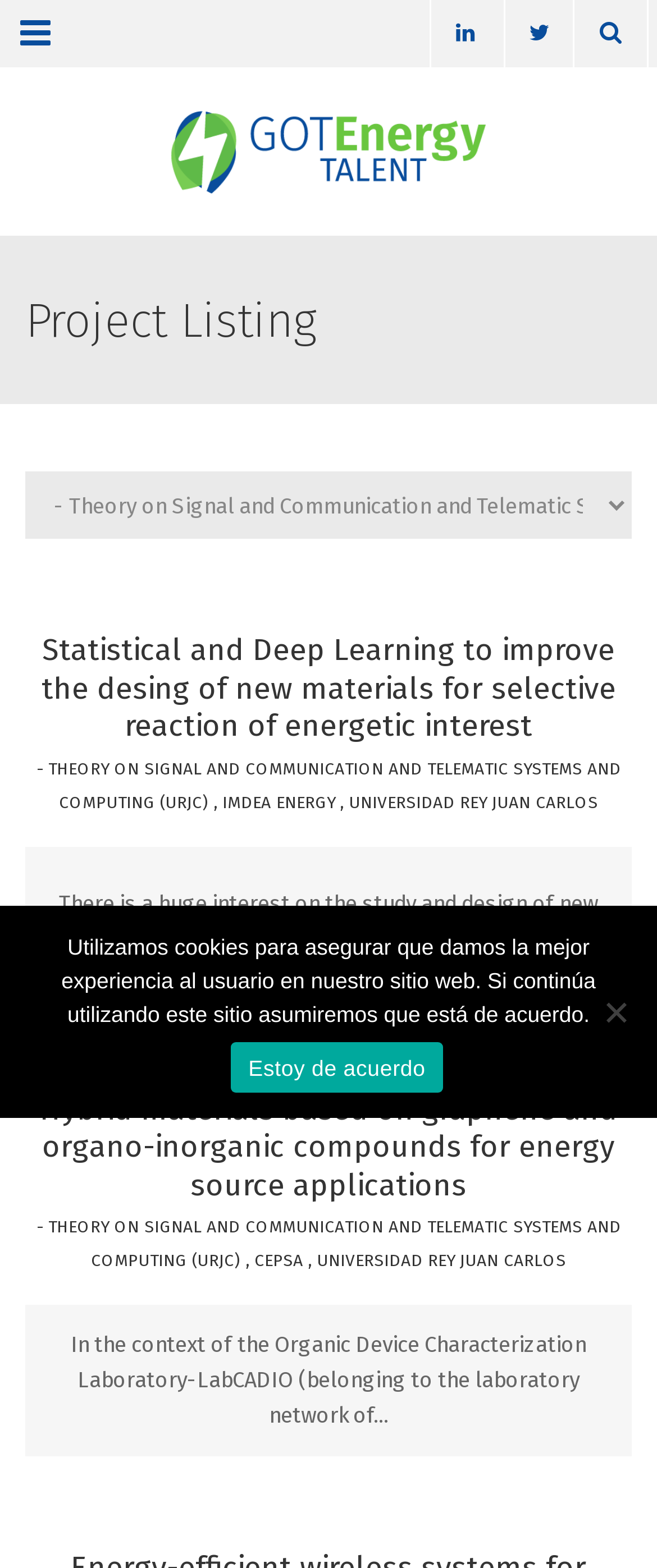Locate the UI element that matches the description CEPSA in the webpage screenshot. Return the bounding box coordinates in the format (top-left x, top-left y, bottom-right x, bottom-right y), with values ranging from 0 to 1.

[0.387, 0.798, 0.462, 0.811]